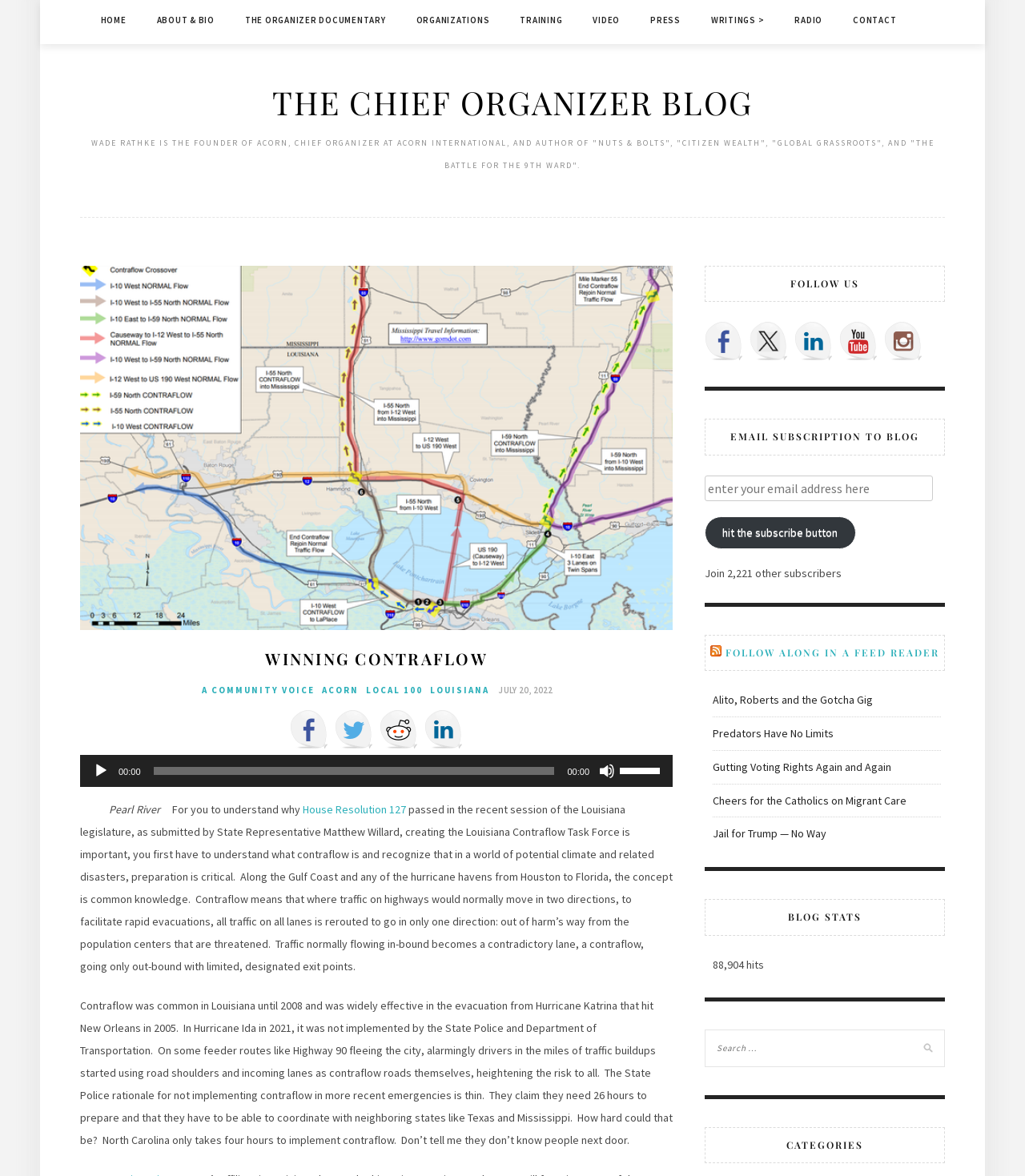From the webpage screenshot, identify the region described by Contact. Provide the bounding box coordinates as (top-left x, top-left y, bottom-right x, bottom-right y), with each value being a floating point number between 0 and 1.

[0.832, 0.0, 0.875, 0.034]